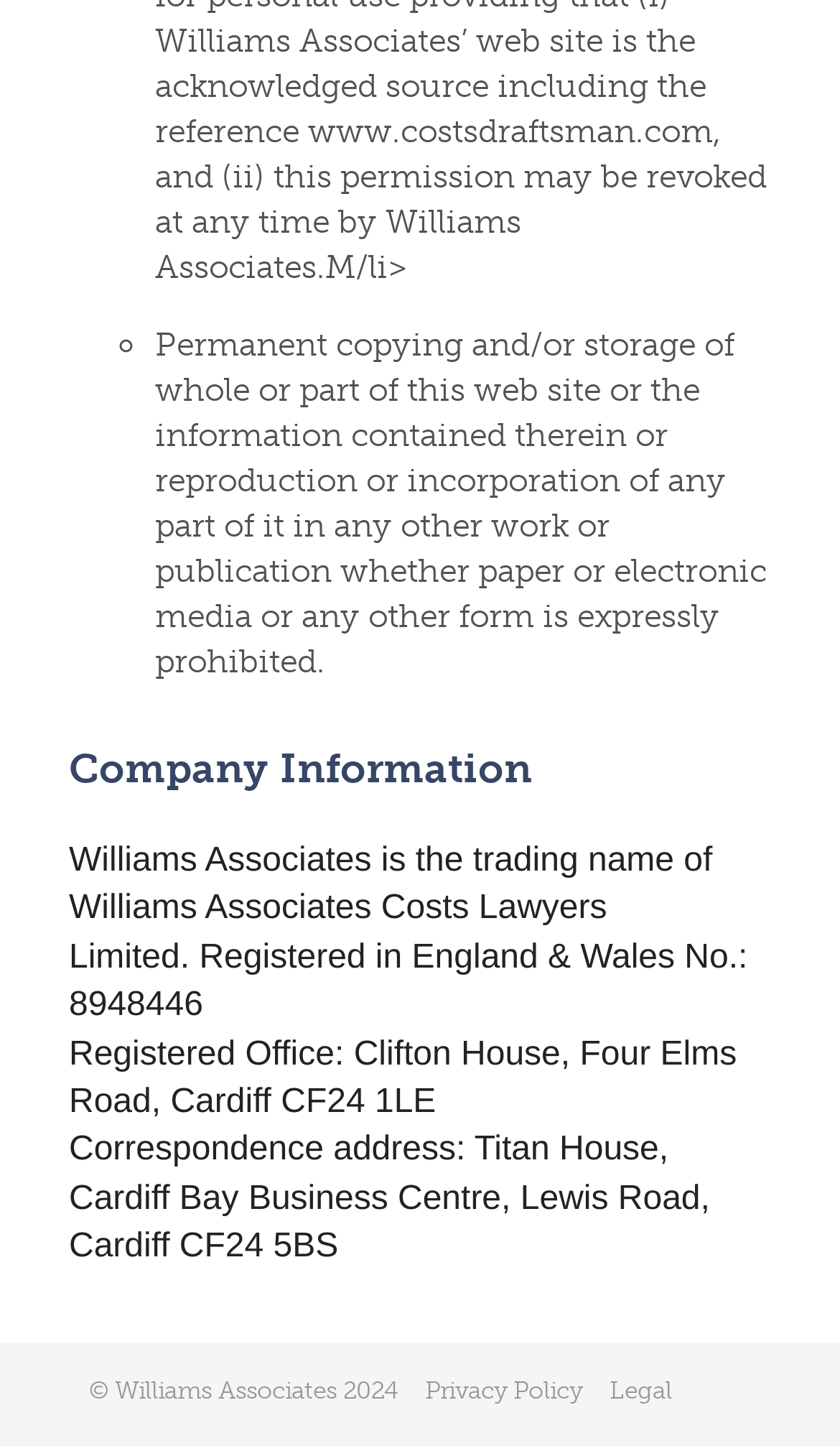What is the correspondence address of Williams Associates?
From the image, respond using a single word or phrase.

Titan House, Cardiff Bay Business Centre, Lewis Road, Cardiff CF24 5BS